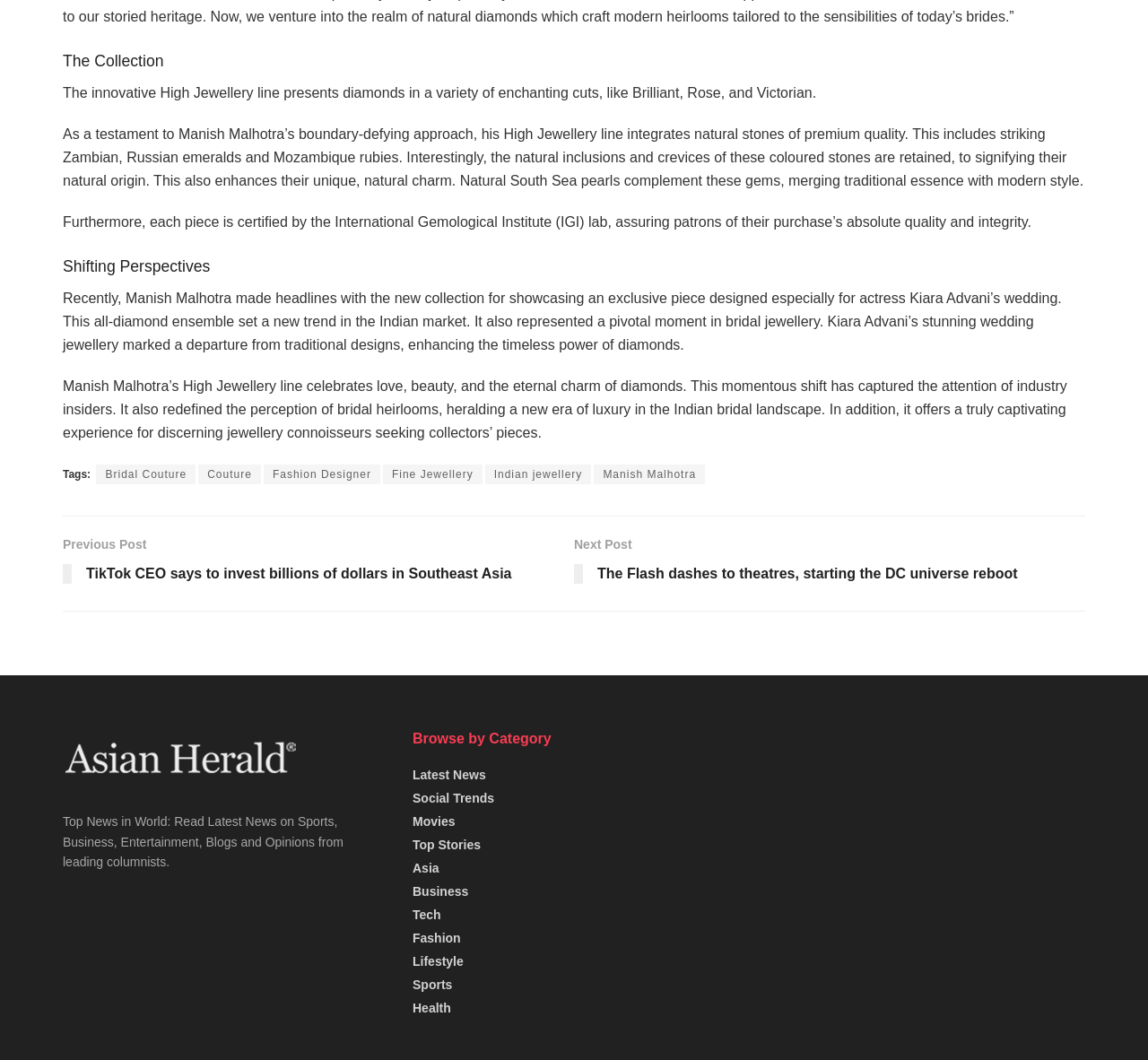Determine the bounding box for the UI element as described: "Manish Malhotra". The coordinates should be represented as four float numbers between 0 and 1, formatted as [left, top, right, bottom].

[0.517, 0.439, 0.614, 0.457]